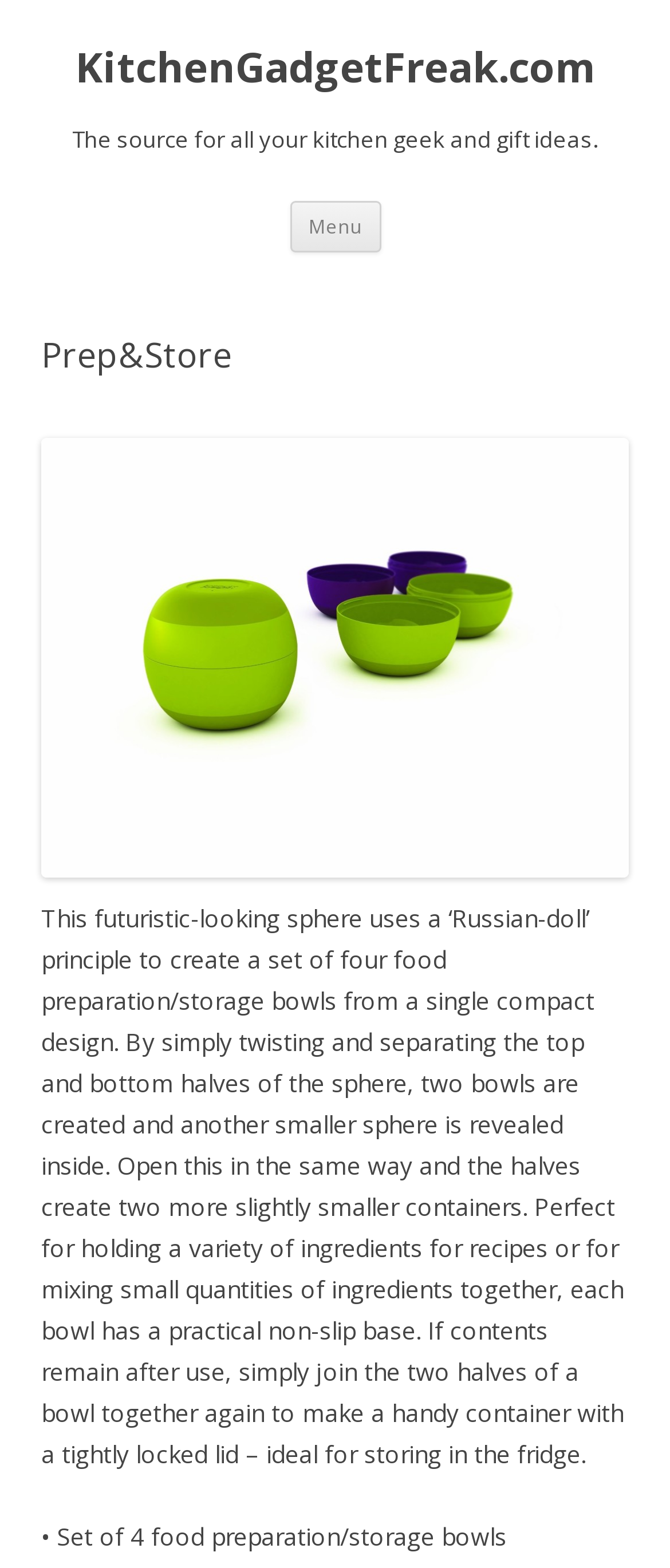Respond to the question below with a single word or phrase:
How many bowls are created by twisting the sphere?

Two